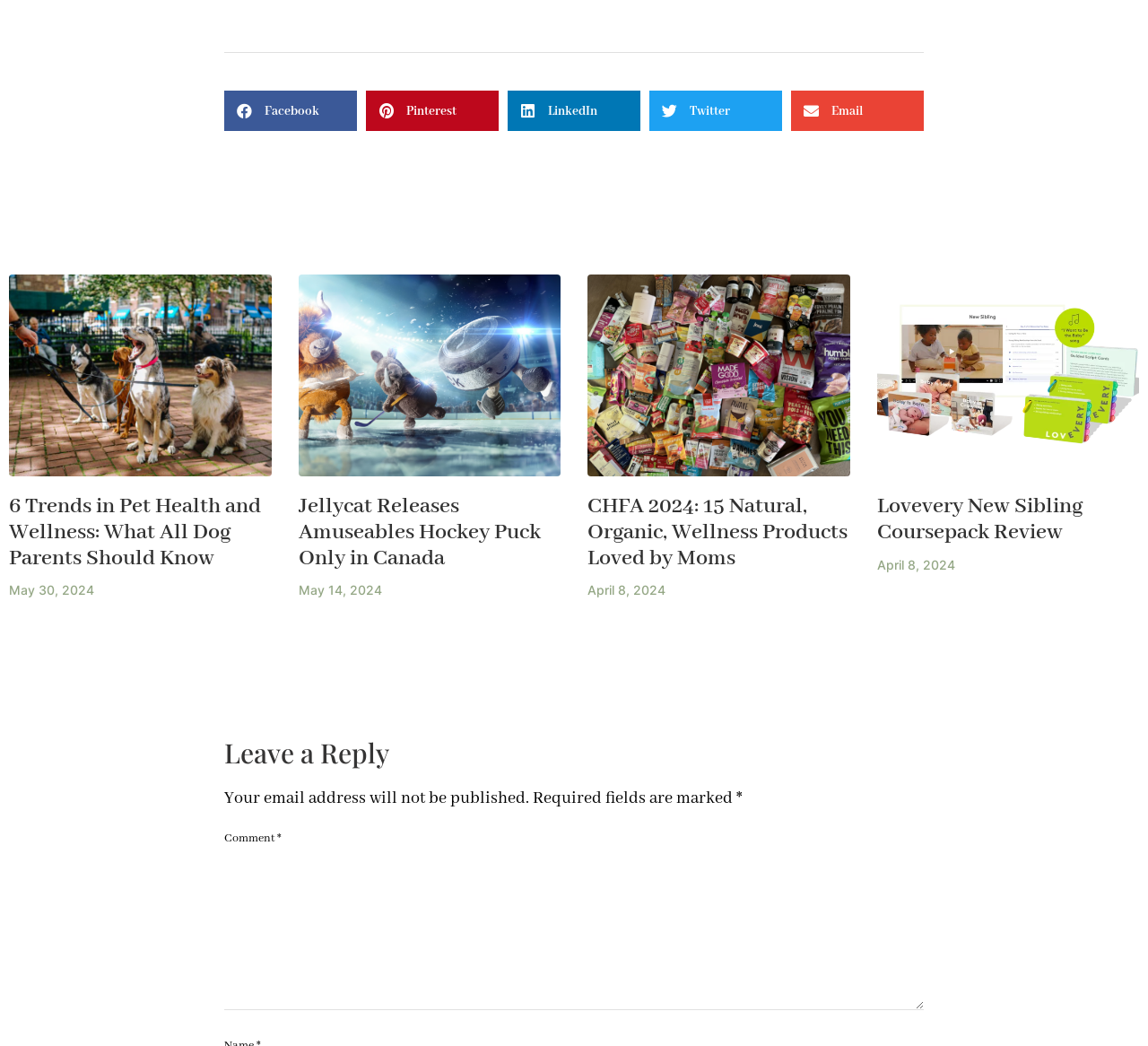What is the purpose of the textbox at the bottom of the webpage?
Look at the image and respond to the question as thoroughly as possible.

The textbox is labeled 'Comment *' and has a required field marker, indicating that it is intended for users to leave comments or feedback. The surrounding text 'Leave a Reply' and 'Your email address will not be published.' further support this conclusion.